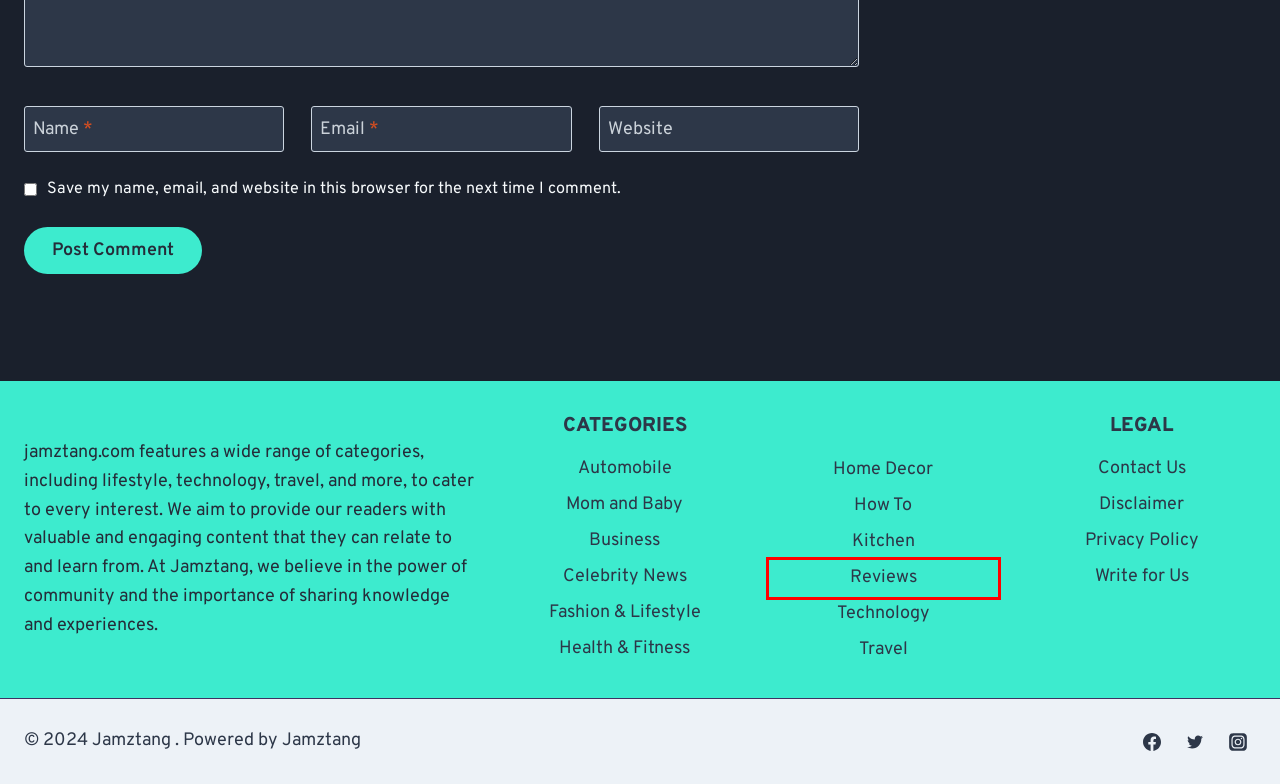Check out the screenshot of a webpage with a red rectangle bounding box. Select the best fitting webpage description that aligns with the new webpage after clicking the element inside the bounding box. Here are the candidates:
A. Write For Us
B. Travel Archives - Jamztang
C. Automobile Archives - Jamztang
D. Home Decor Archives - Jamztang
E. Reviews Archives - Jamztang
F. How To Archives - Jamztang
G. Disclaimer
H. Privacy Policy

E